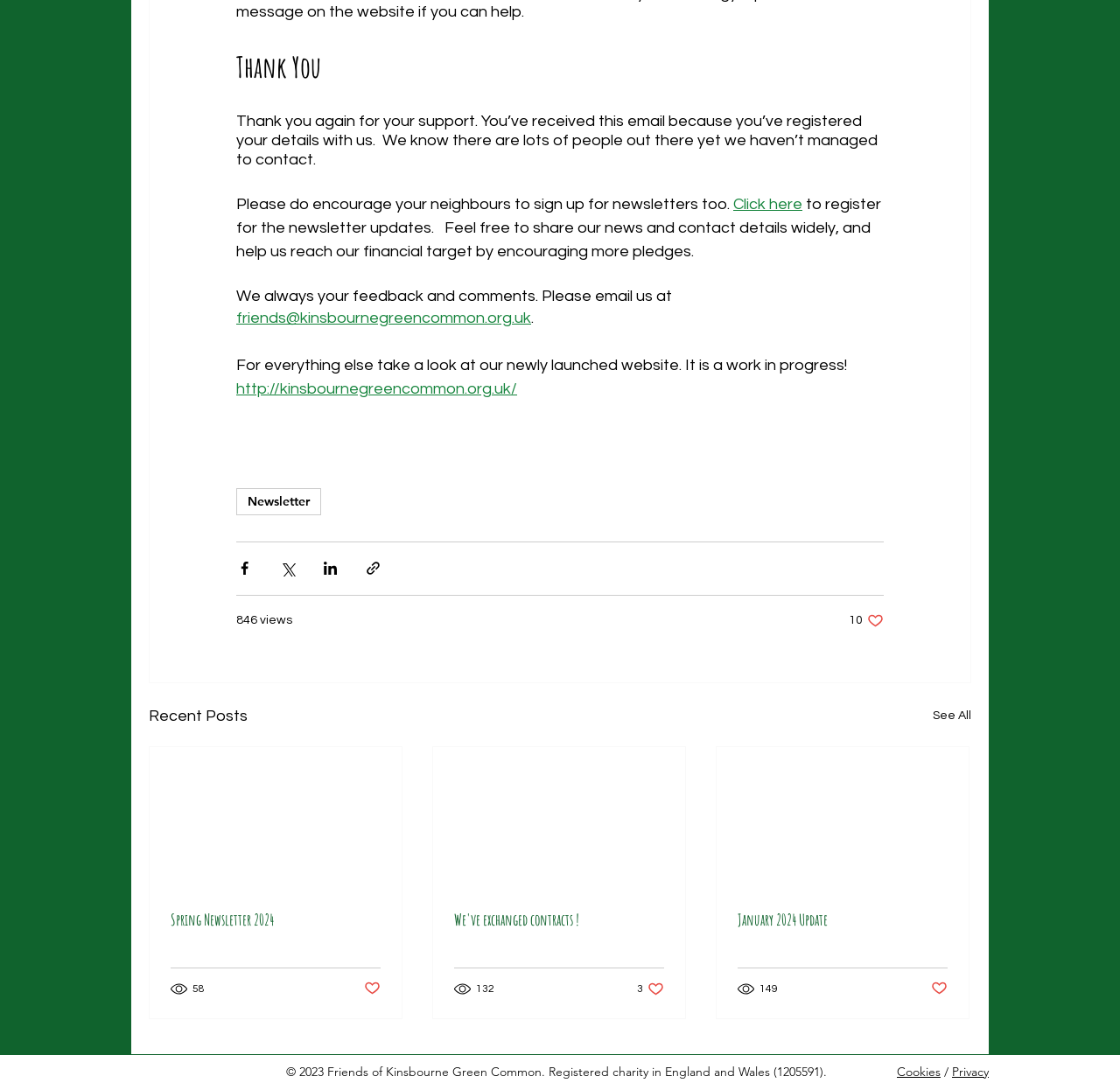Determine the coordinates of the bounding box that should be clicked to complete the instruction: "Click on Lake Zurich". The coordinates should be represented by four float numbers between 0 and 1: [left, top, right, bottom].

None